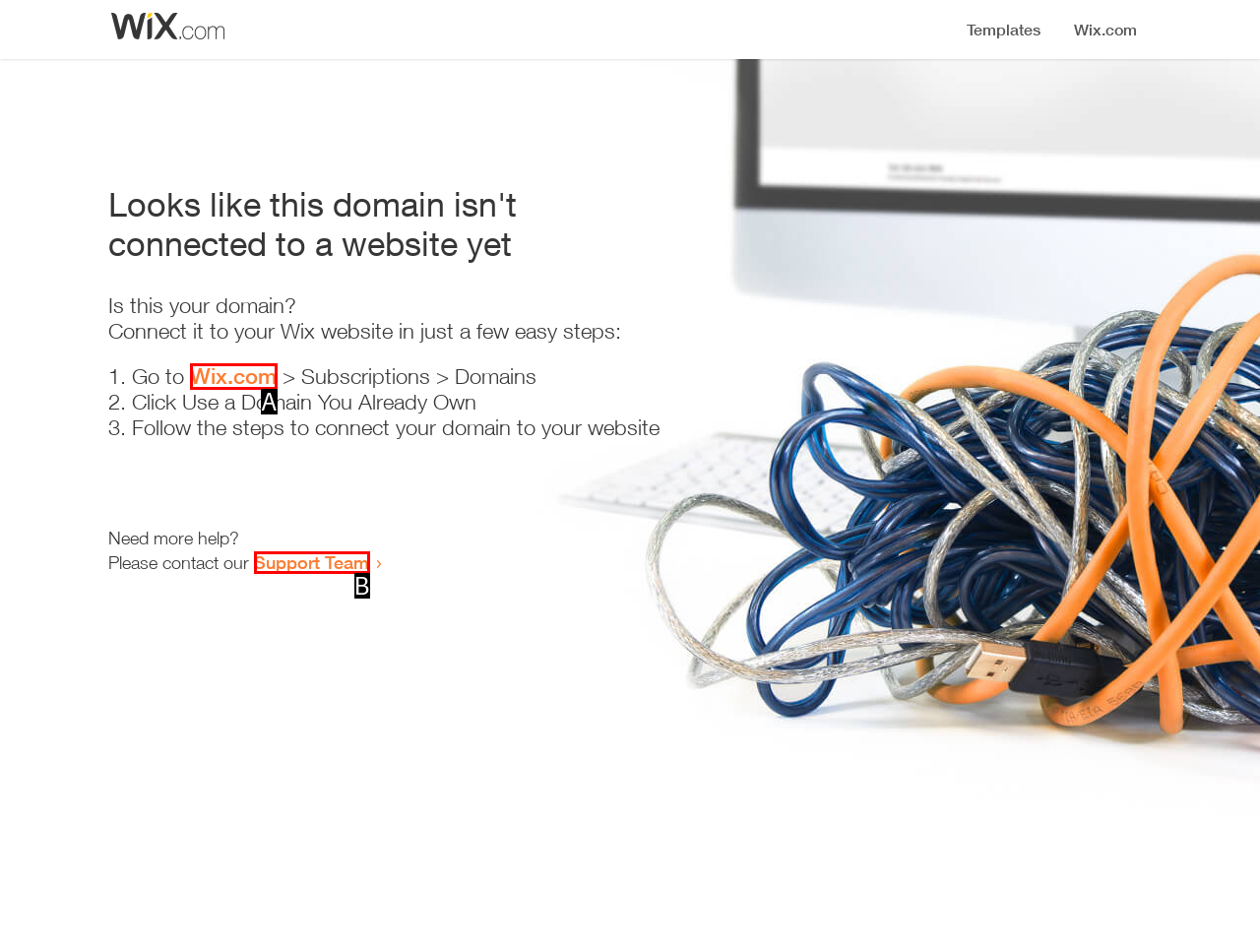Choose the letter of the UI element that aligns with the following description: Wix.com
State your answer as the letter from the listed options.

A